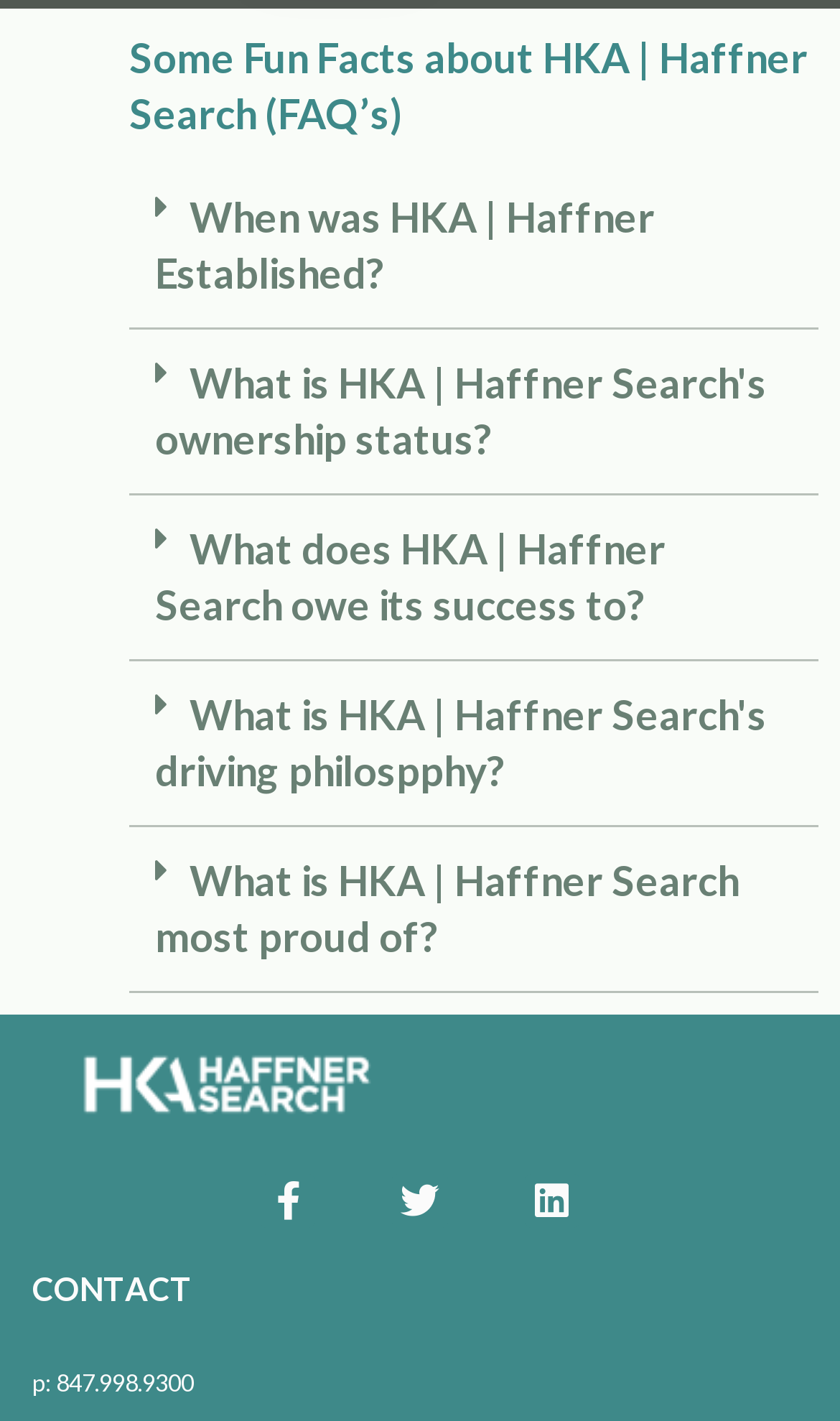Locate the bounding box coordinates of the clickable element to fulfill the following instruction: "Click on 'When was HKA | Haffner Established?' button". Provide the coordinates as four float numbers between 0 and 1 in the format [left, top, right, bottom].

[0.154, 0.115, 0.974, 0.232]